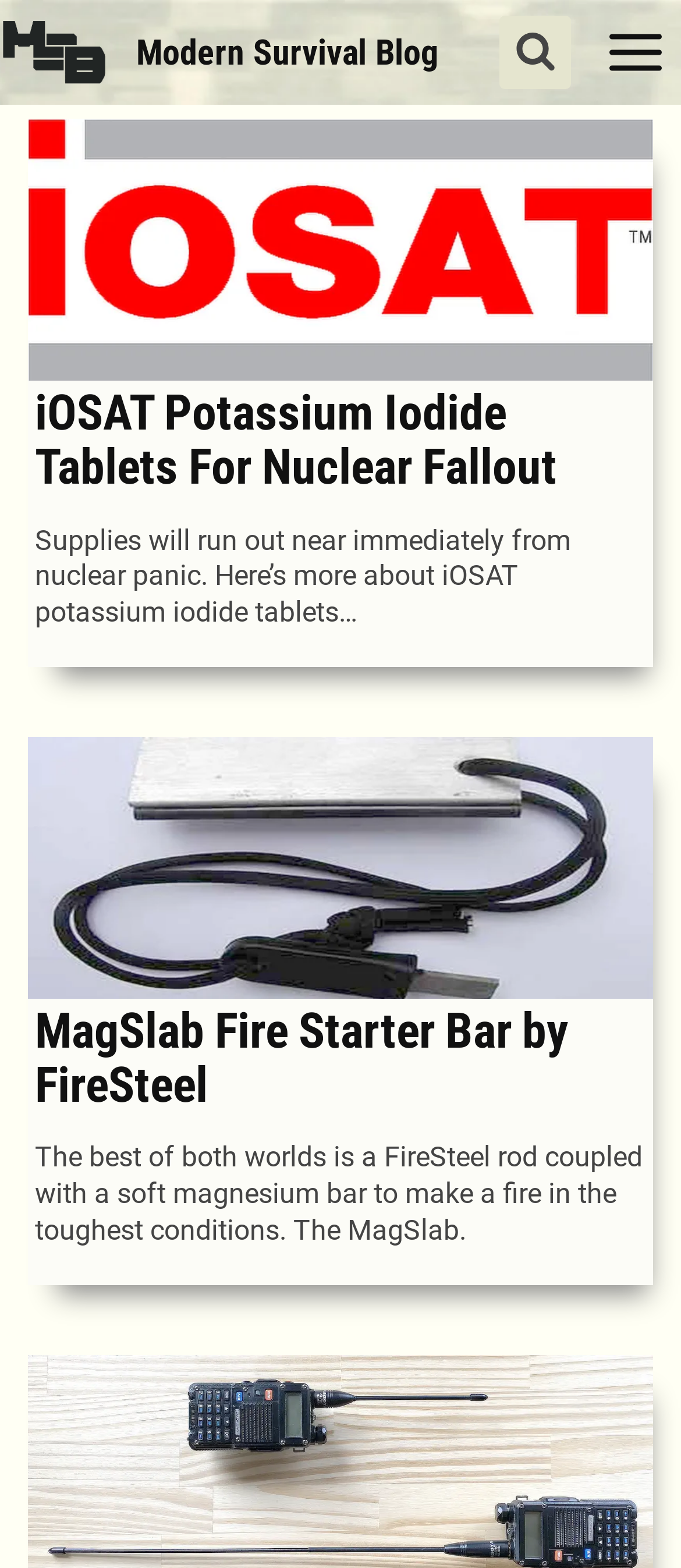What is the MagSlab Fire Starter Bar used for?
Based on the image, give a one-word or short phrase answer.

Making a fire